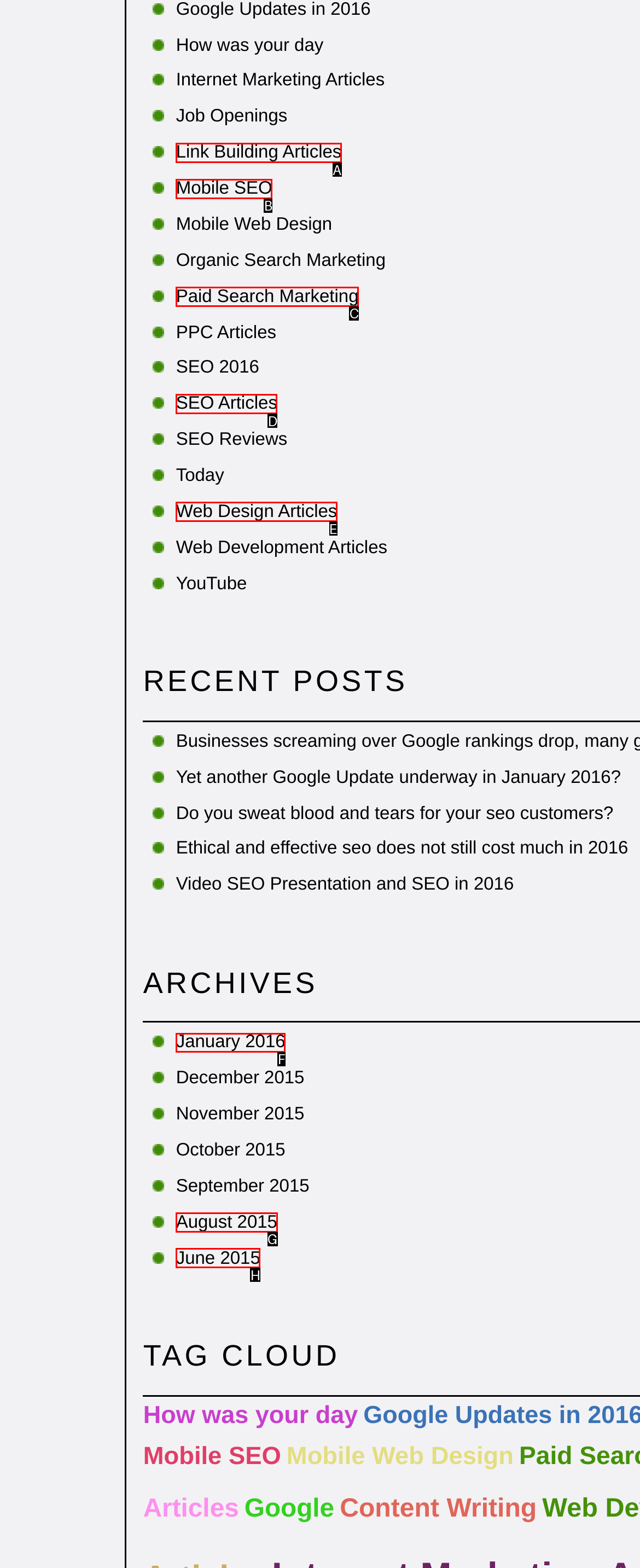From the given options, choose the one to complete the task: Click on About Our Georgia FBA Prep Center
Indicate the letter of the correct option.

None